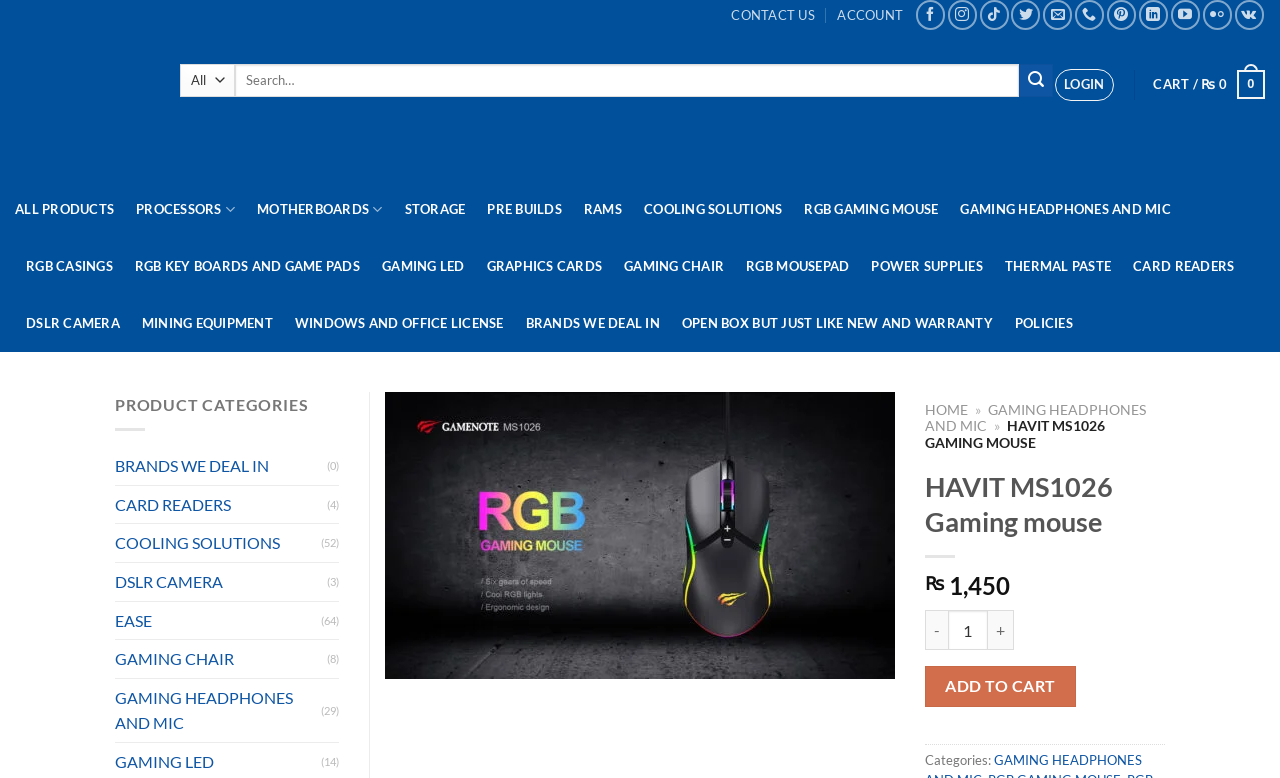Please identify the coordinates of the bounding box for the clickable region that will accomplish this instruction: "Follow on Facebook".

[0.715, 0.0, 0.738, 0.038]